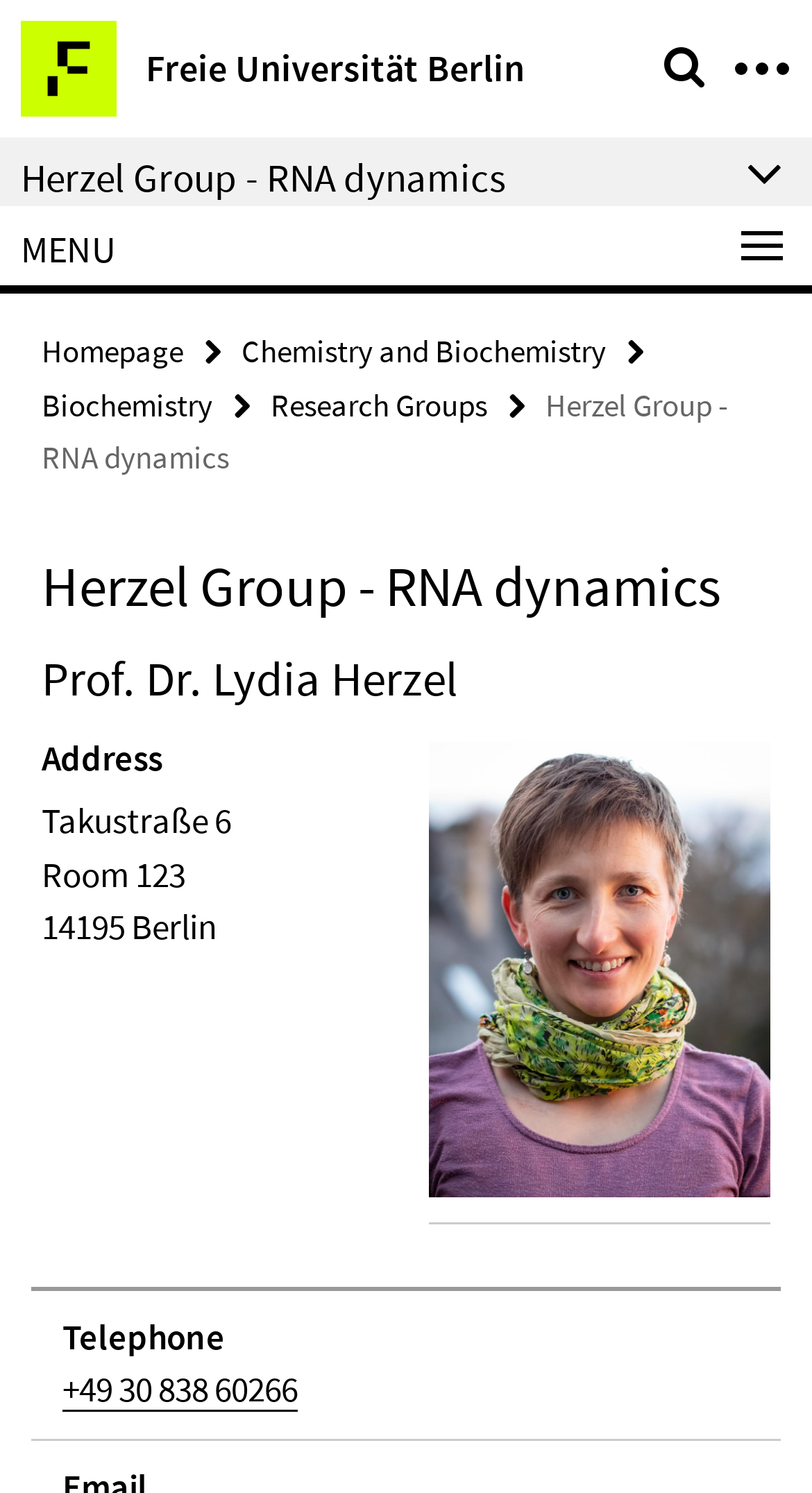Identify the coordinates of the bounding box for the element that must be clicked to accomplish the instruction: "go to Homepage".

[0.051, 0.222, 0.226, 0.248]